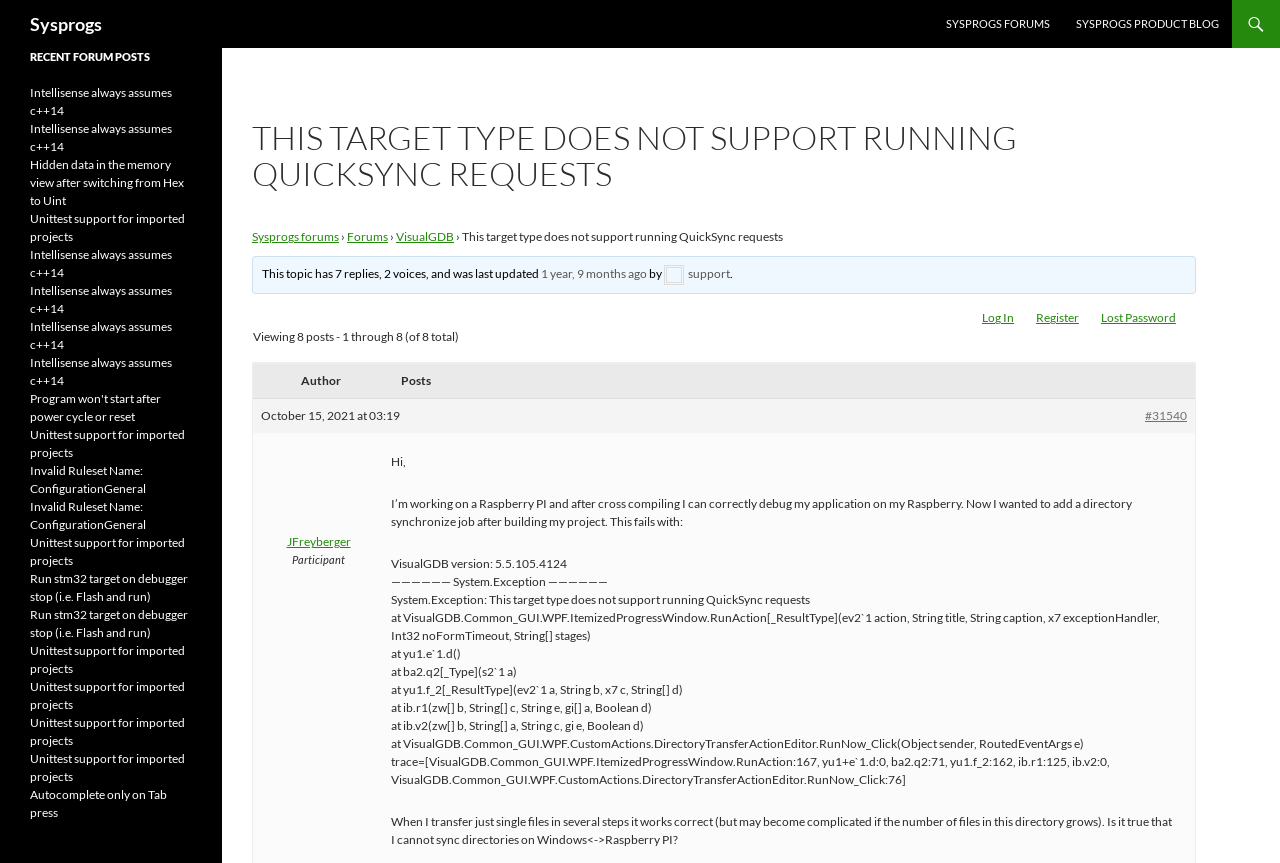Highlight the bounding box coordinates of the region I should click on to meet the following instruction: "View the 'RECENT FORUM POSTS' section".

[0.023, 0.056, 0.15, 0.076]